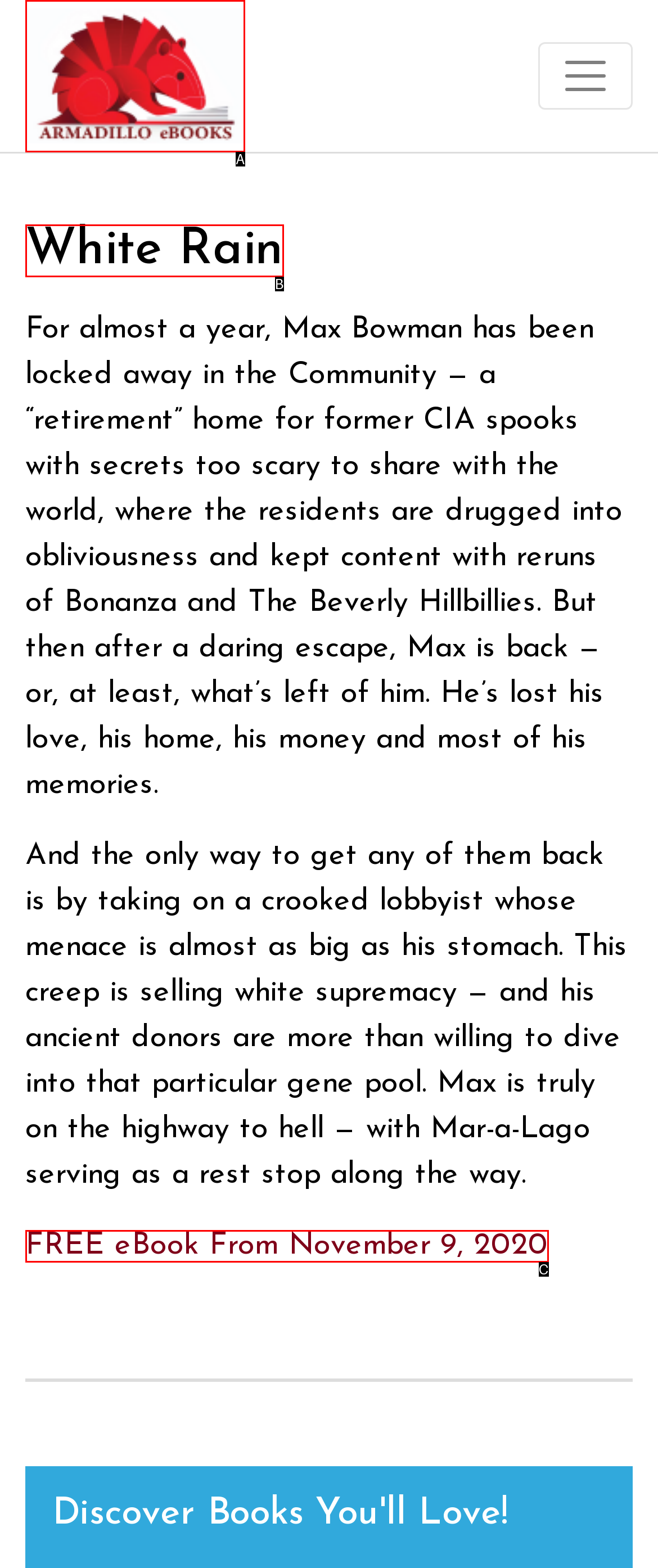Match the description: alt="Armadilloebooks" to the appropriate HTML element. Respond with the letter of your selected option.

A